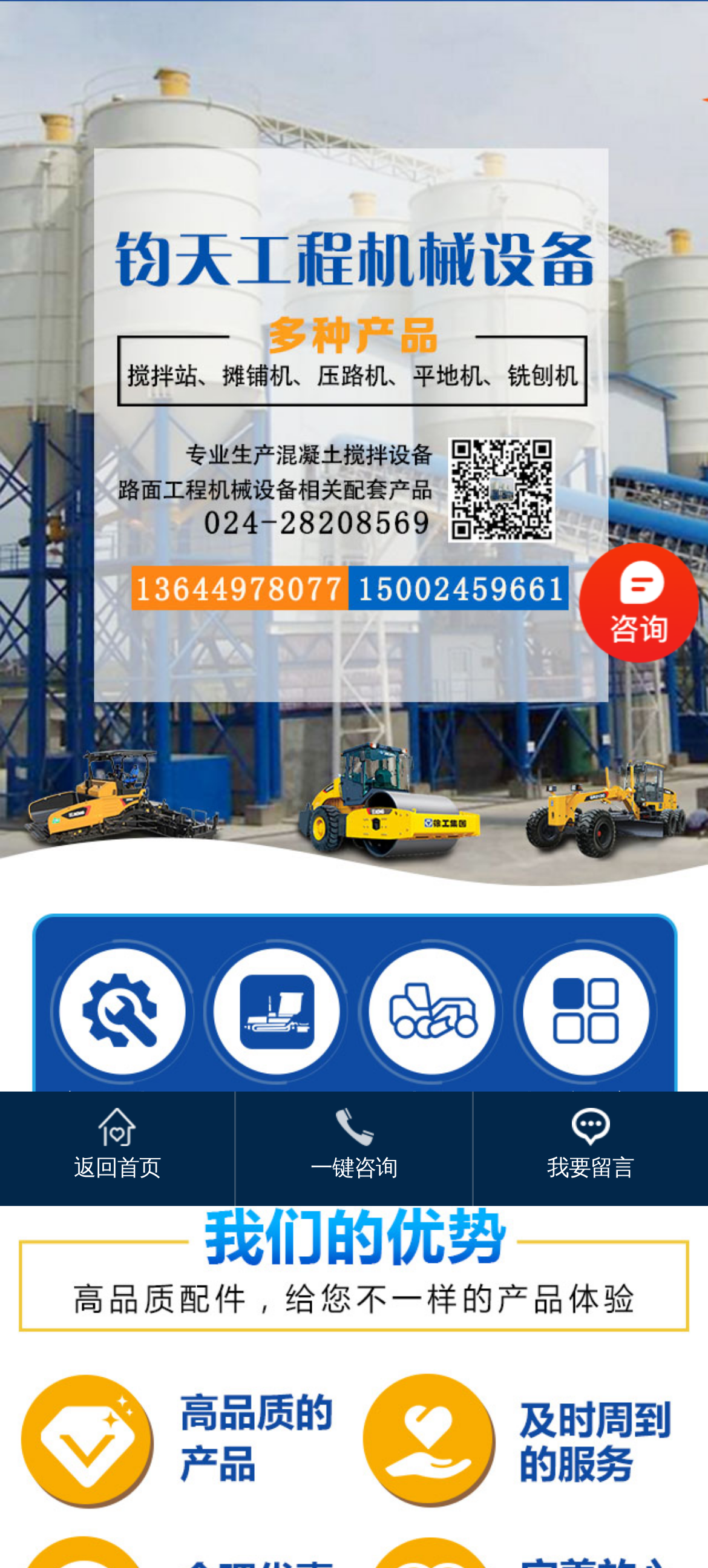How many types of machines are listed?
Using the visual information, answer the question in a single word or phrase.

3